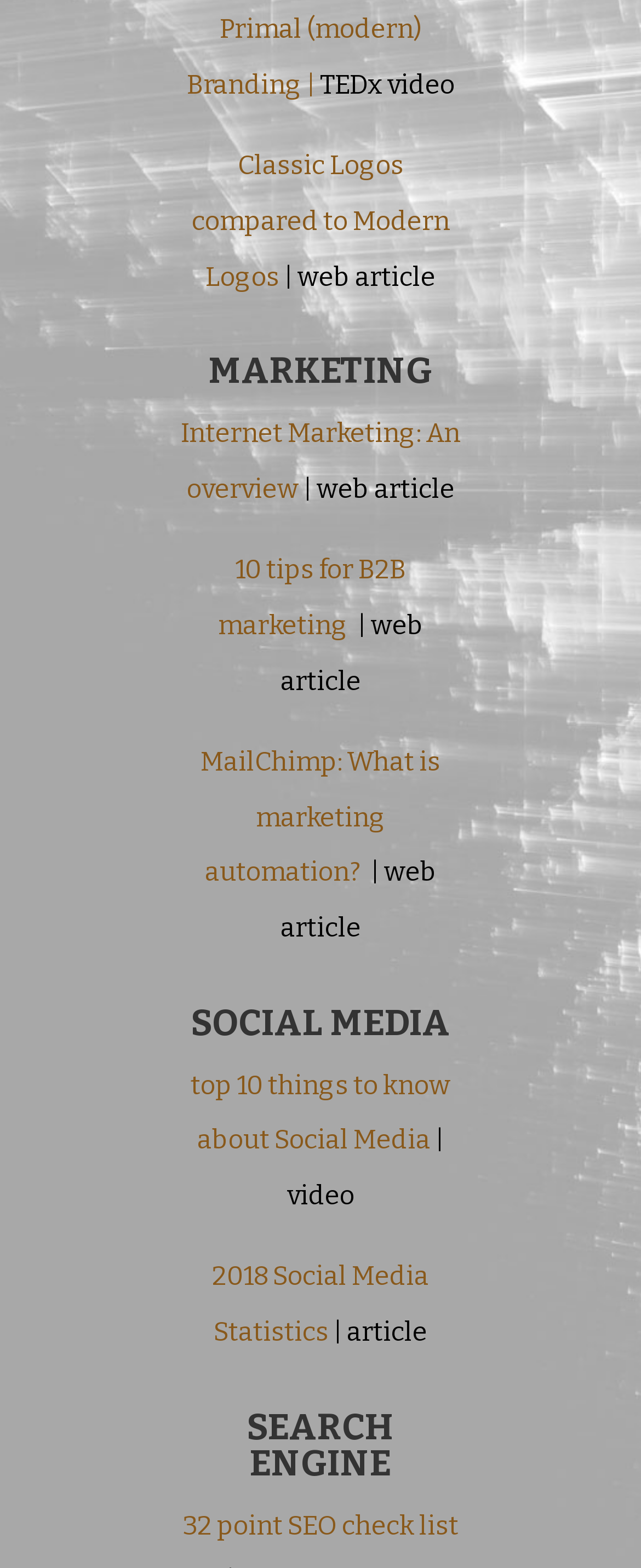Please locate the bounding box coordinates of the element that should be clicked to complete the given instruction: "Check the 32 point SEO check list".

[0.285, 0.963, 0.715, 0.982]